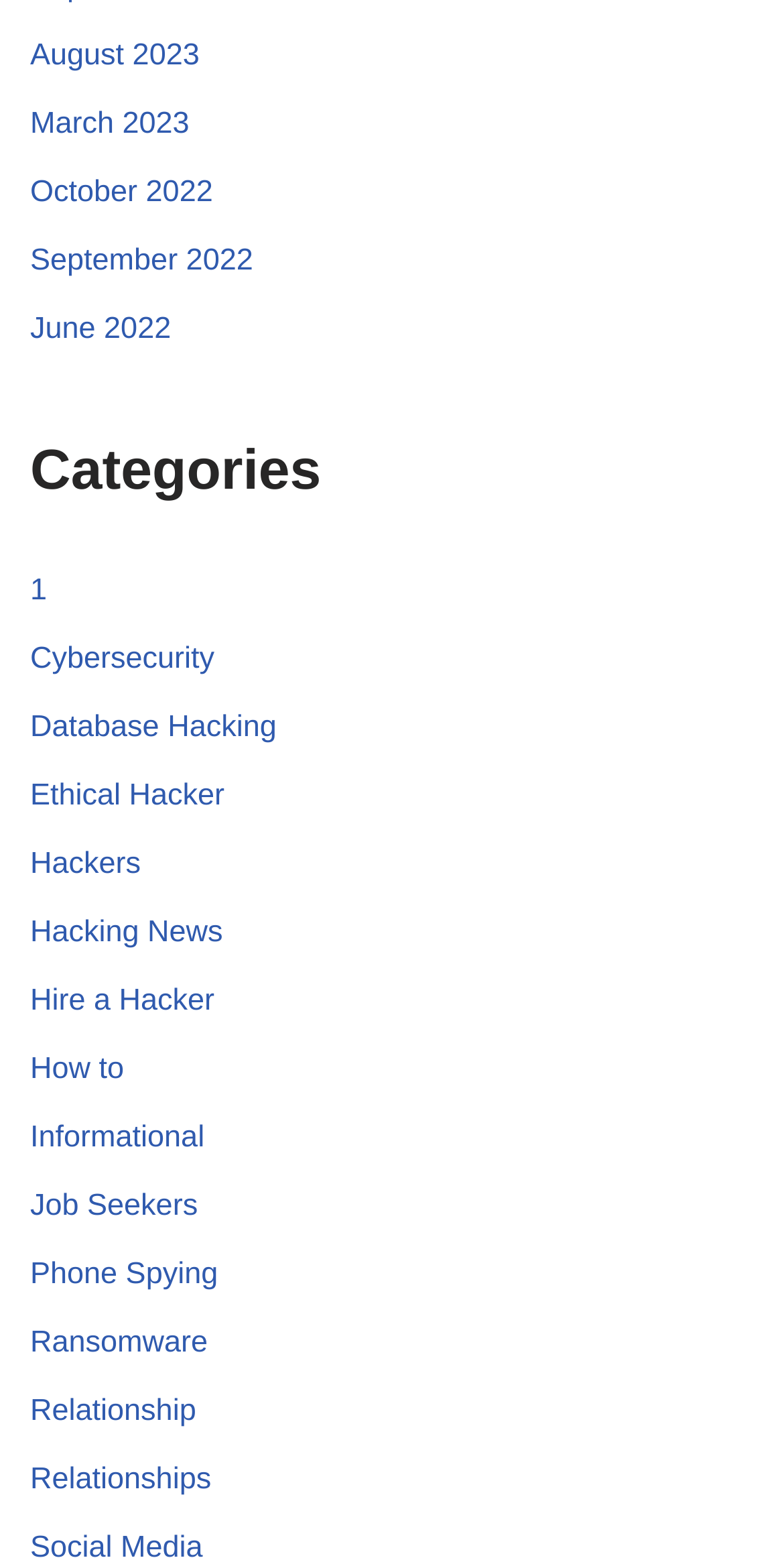What is the earliest month listed?
Refer to the image and provide a detailed answer to the question.

I looked at the links at the top of the page and found the earliest month listed, which is June 2022.